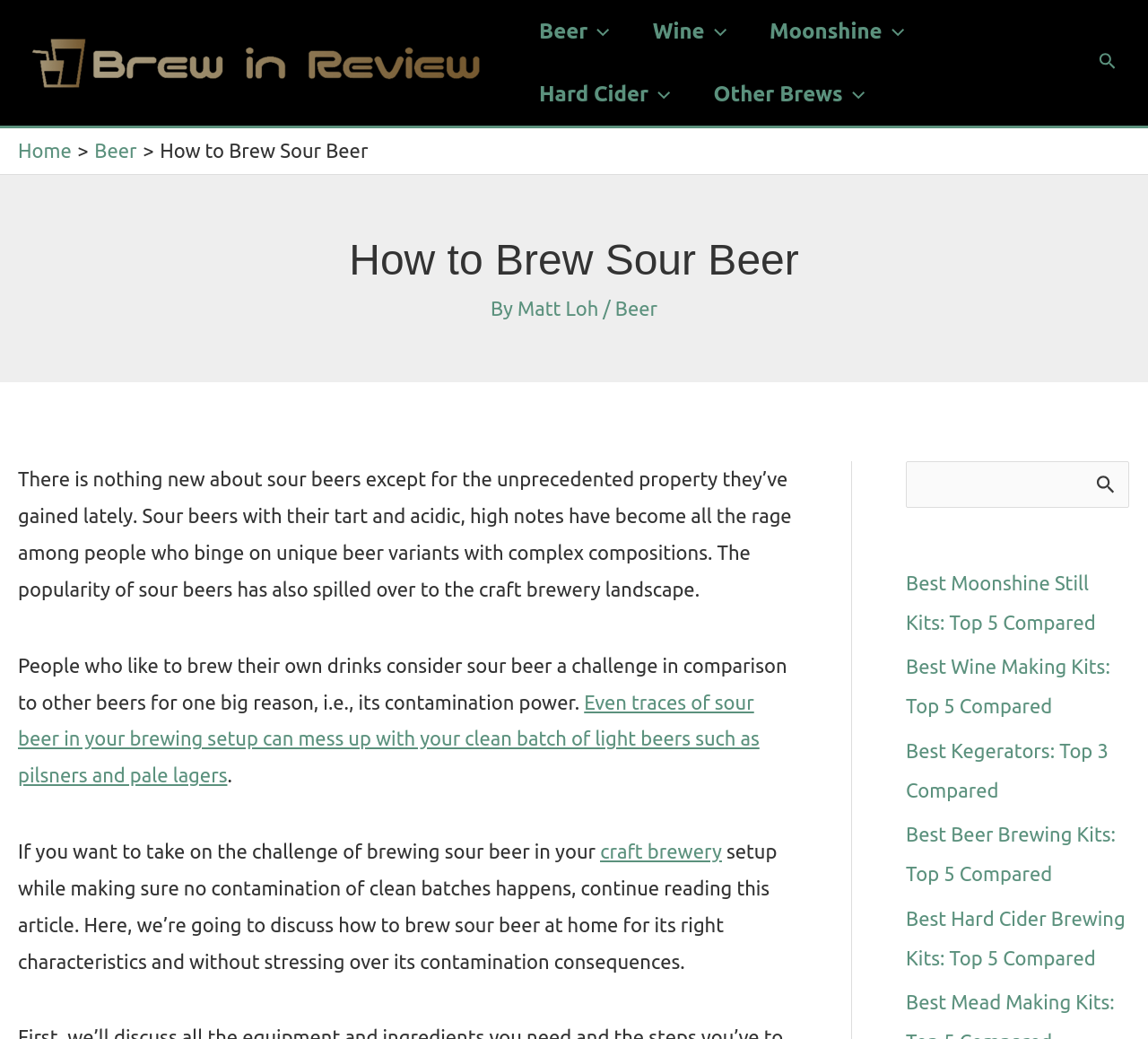Identify the bounding box coordinates for the UI element that matches this description: "2009 Movie Awards".

None